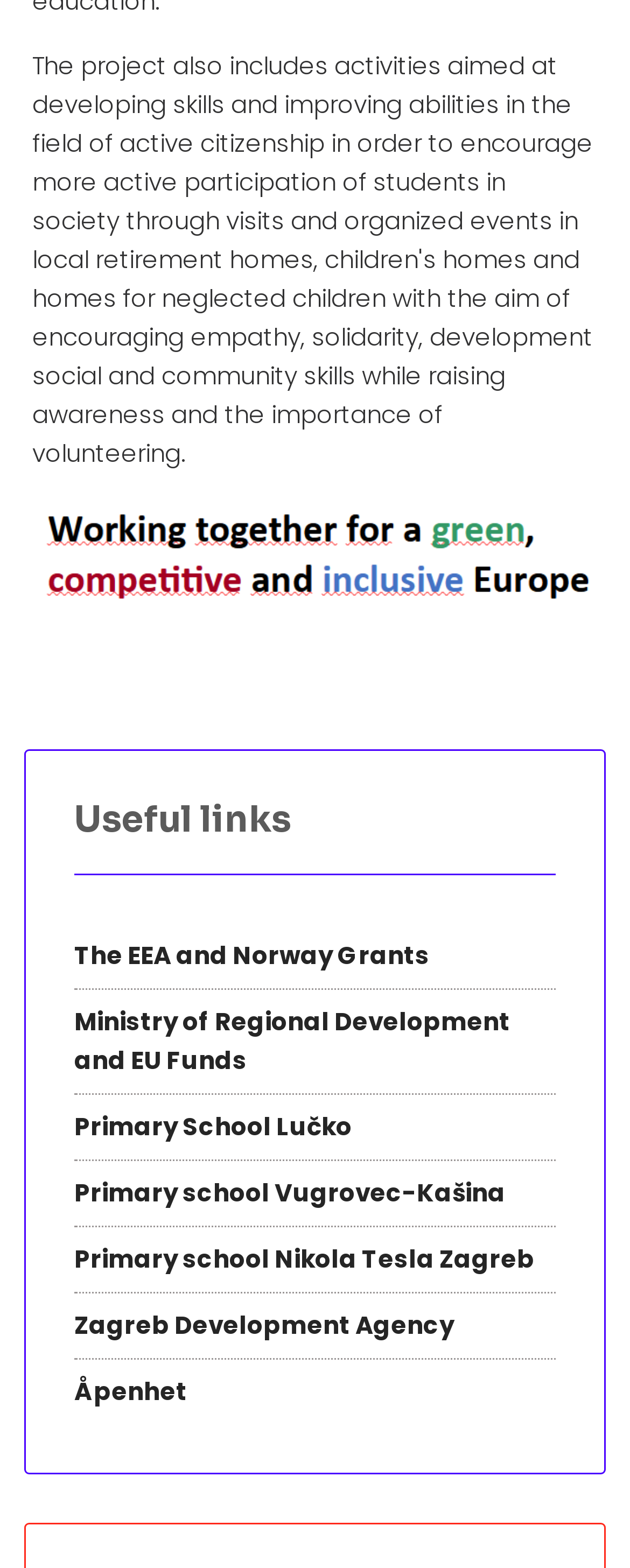Answer the question with a brief word or phrase:
What is the position of the 'Useful links' heading?

Middle